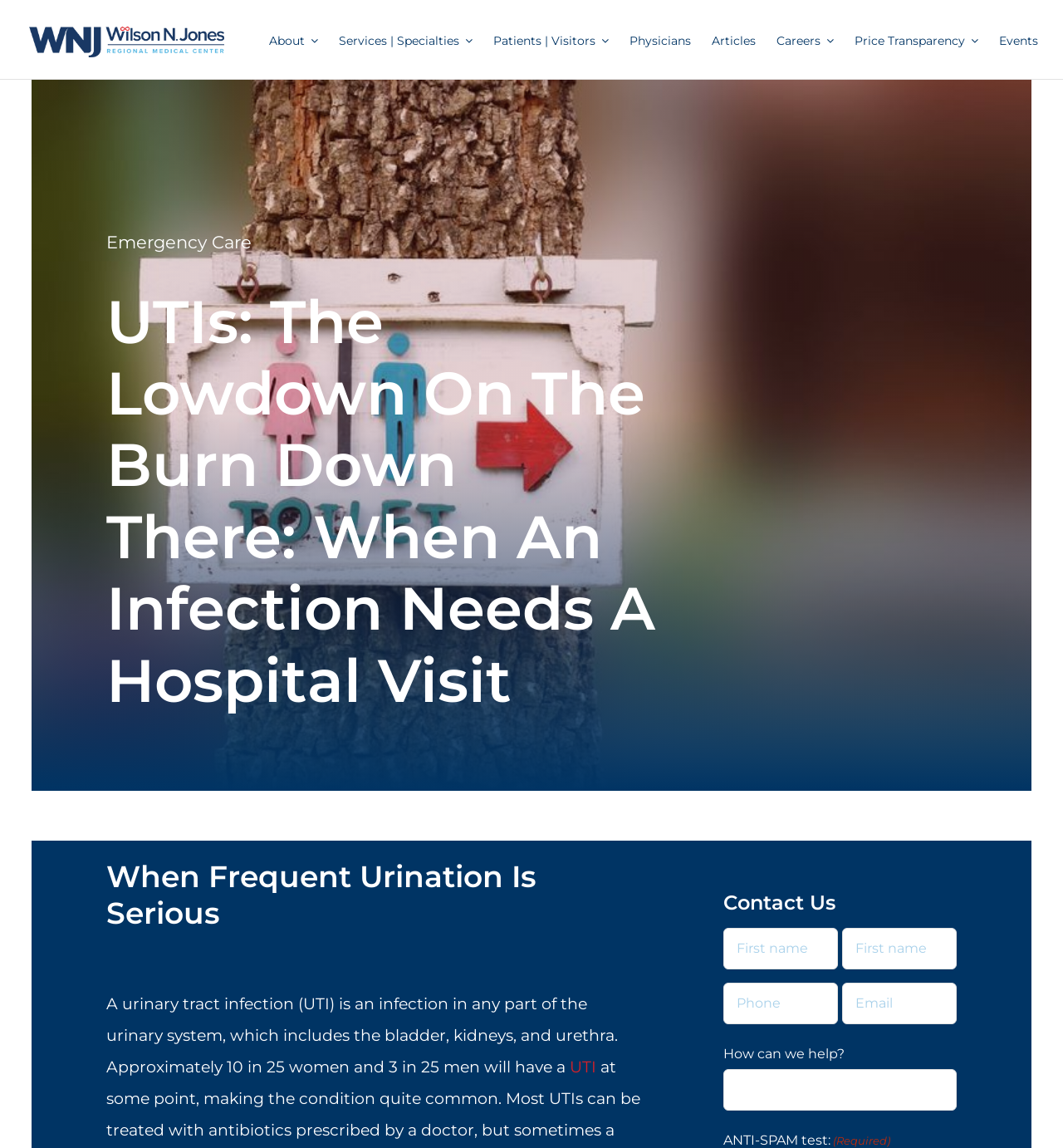Detail the features and information presented on the webpage.

The webpage is about urinary tract infections (UTIs) and when they require hospital visits. At the top left corner, there is a logo of Wilson N. Jones Regional Medical Center, accompanied by a link to the main page. Next to the logo, there is a navigation menu with links to various sections of the website, including "About", "Services", "Patients", "Physicians", "Articles", "Careers", "Price Transparency", and "Events".

Below the navigation menu, there is a prominent heading that reads "UTIs: The Lowdown On The Burn Down There: When An Infection Needs A Hospital Visit". This is followed by a subheading "When Frequent Urination Is Serious" and a block of text that explains what a UTI is and its prevalence in men and women. The text also includes a link to more information about UTIs.

On the right side of the page, there is a section with a heading "Contact Us" and a form with fields for name, phone number, email, and a message. The form requires users to fill in their name, phone number, and a response to an anti-spam test.

At the bottom right corner of the page, there is a link to go back to the top of the page.